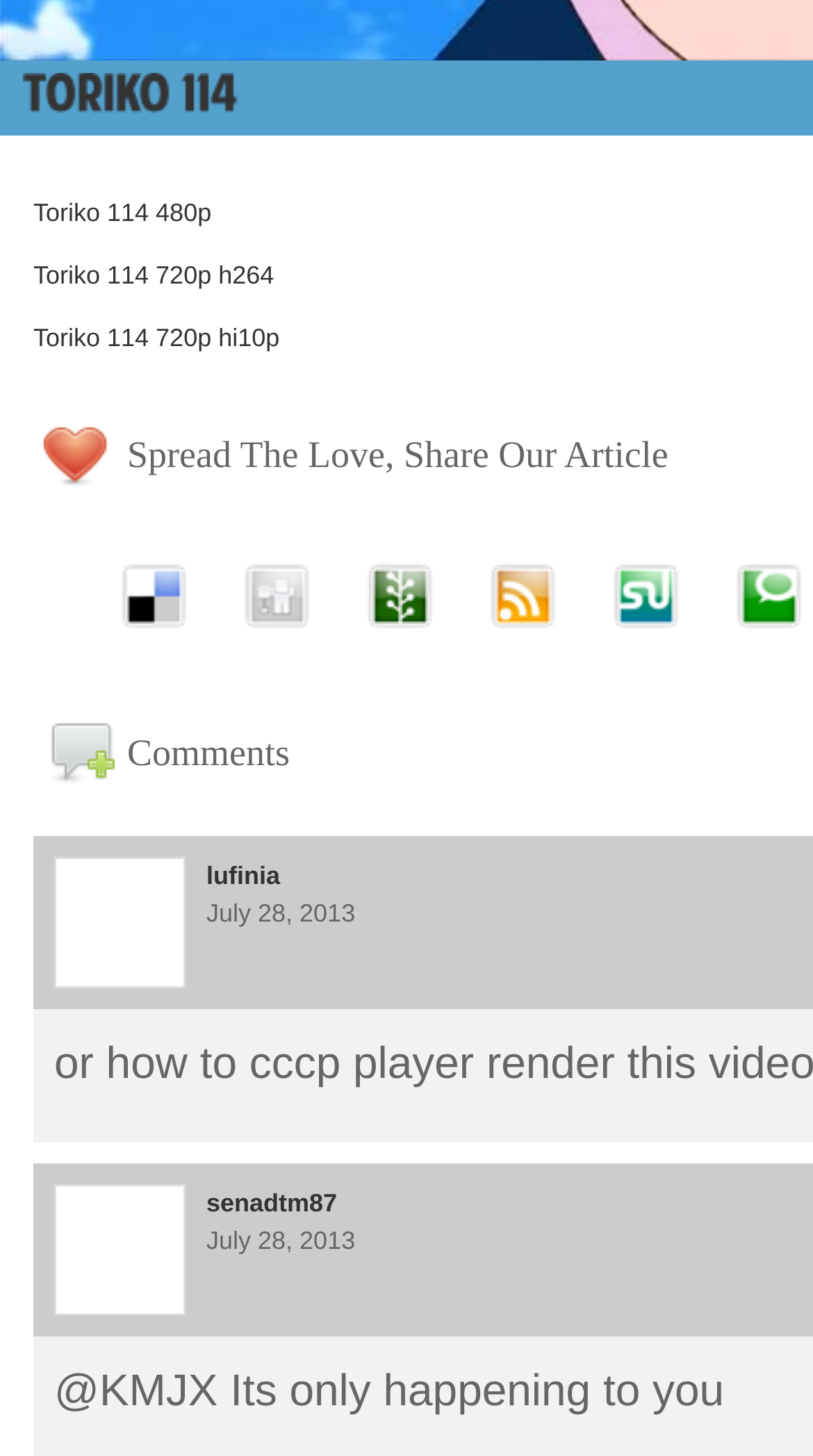Find the bounding box coordinates for the UI element that matches this description: "Toriko 114 480p".

[0.041, 0.136, 0.26, 0.156]